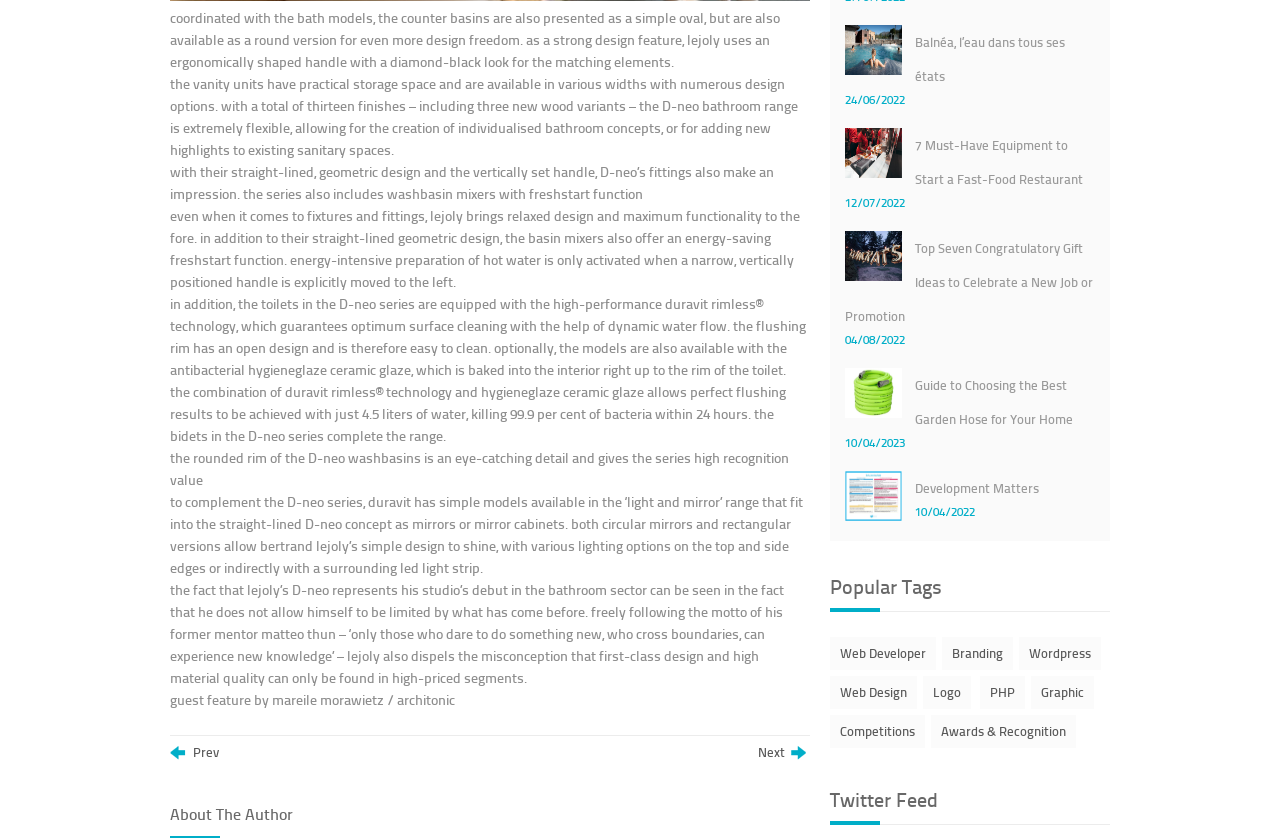Identify the bounding box coordinates of the clickable region to carry out the given instruction: "Click the 'Share' button".

None